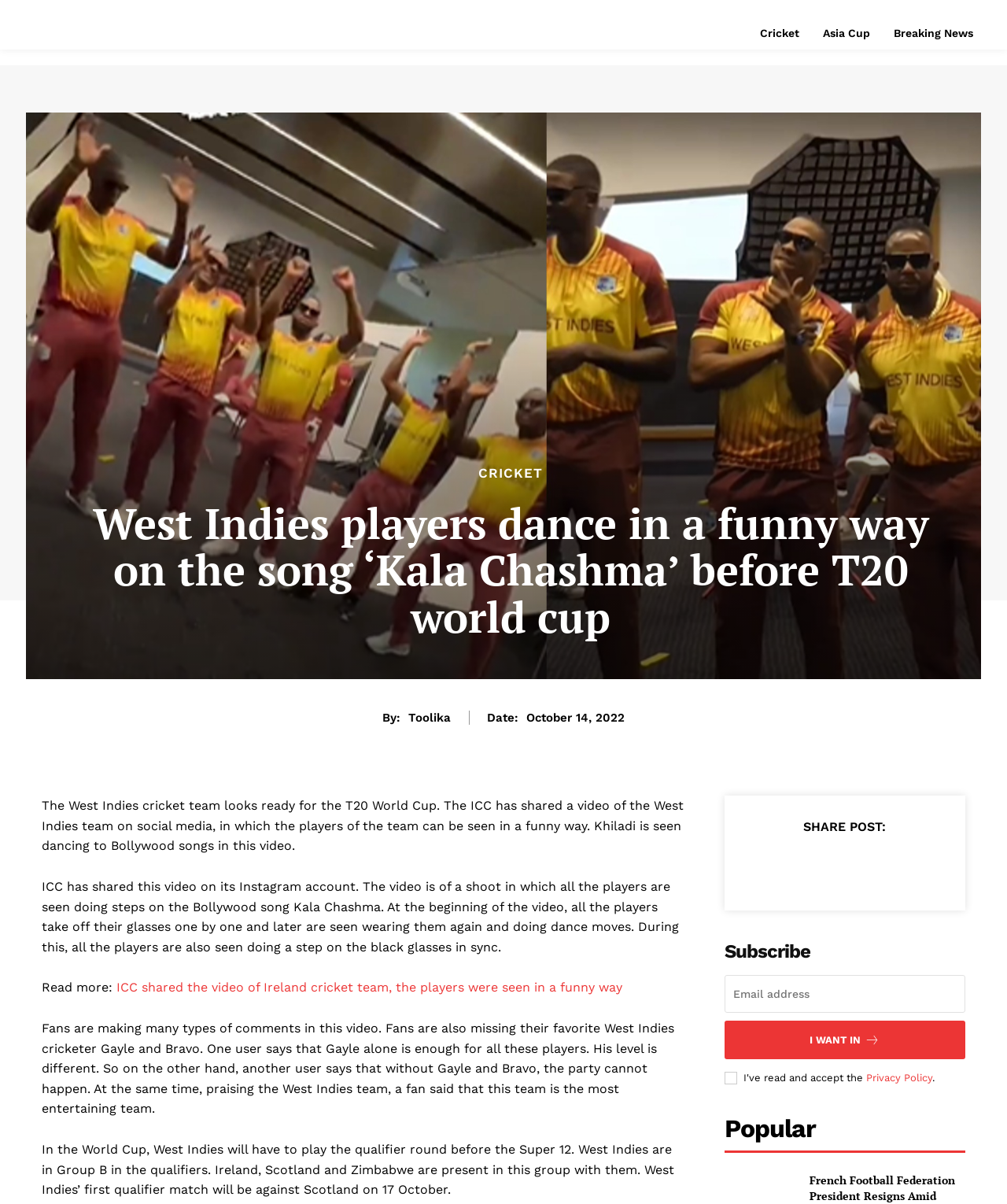Find the bounding box of the web element that fits this description: "I want in".

[0.719, 0.848, 0.959, 0.88]